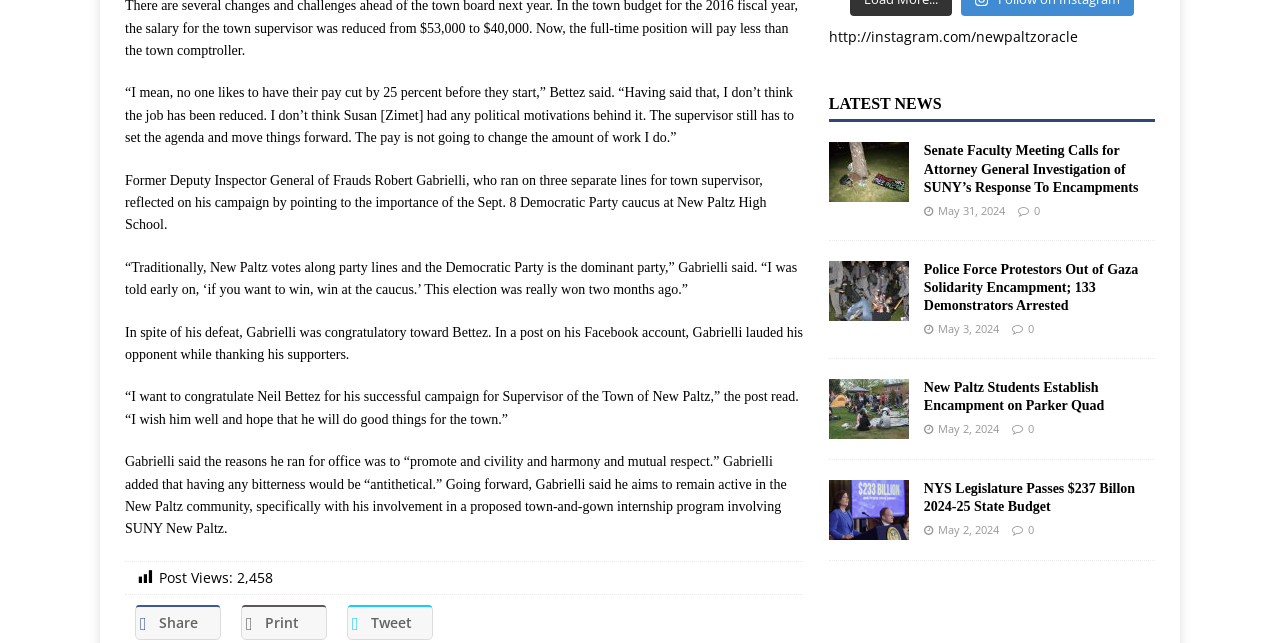Consider the image and give a detailed and elaborate answer to the question: 
What is the name of the university mentioned in the article?

The answer can be found in the text '...involving SUNY New Paltz' which mentions the university as part of a proposed town-and-gown internship program.